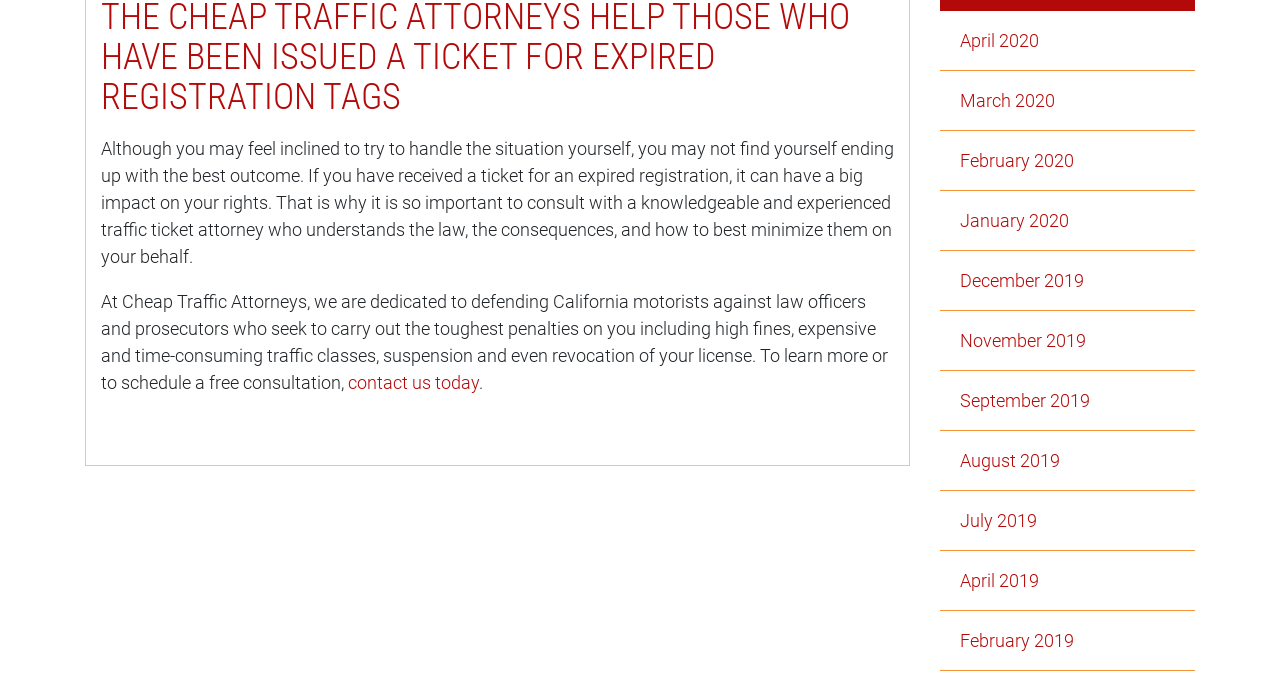What is the tone of the webpage content?
Examine the webpage screenshot and provide an in-depth answer to the question.

The tone of the webpage content is professional and informative, as it provides detailed information about the consequences of receiving a ticket for an expired registration and the importance of consulting with a knowledgeable and experienced traffic ticket attorney, while maintaining a formal and objective tone.